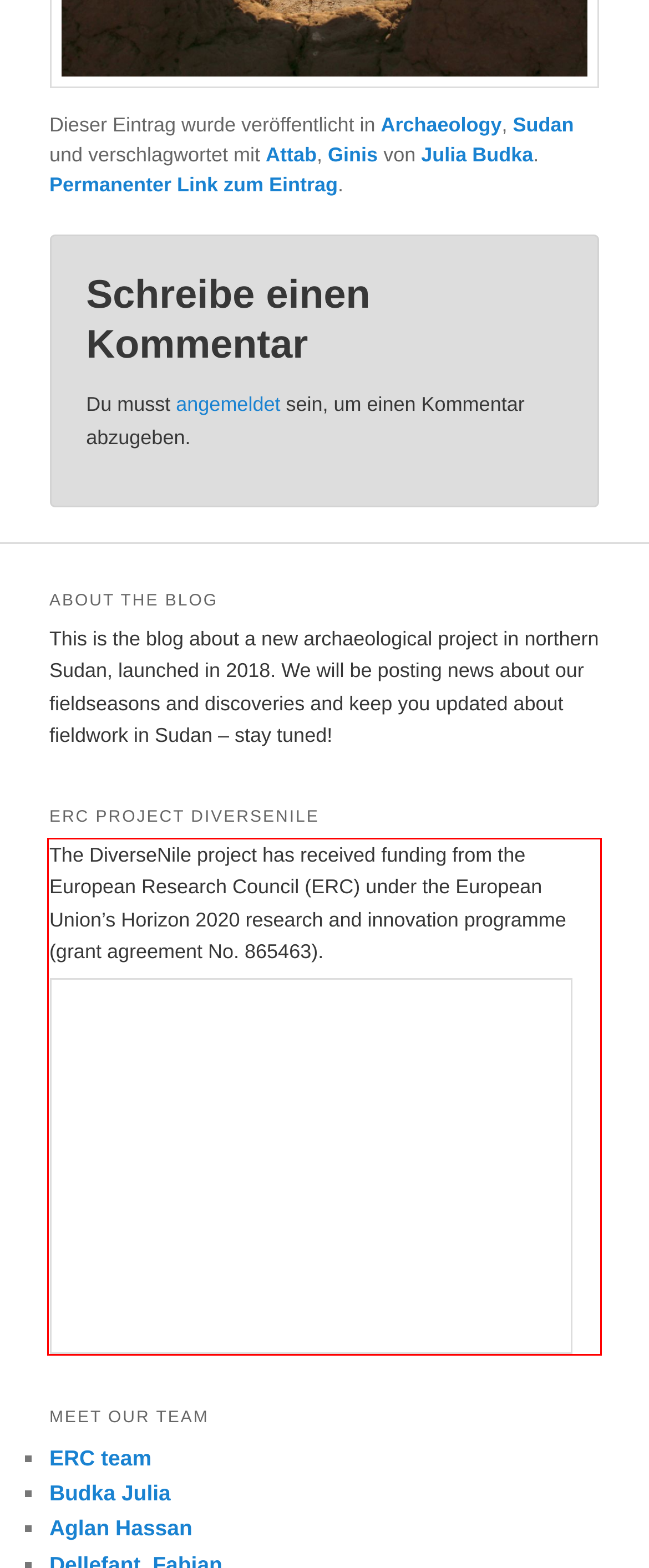Within the provided webpage screenshot, find the red rectangle bounding box and perform OCR to obtain the text content.

The DiverseNile project has received funding from the European Research Council (ERC) under the European Union’s Horizon 2020 research and innovation programme (grant agreement No. 865463).